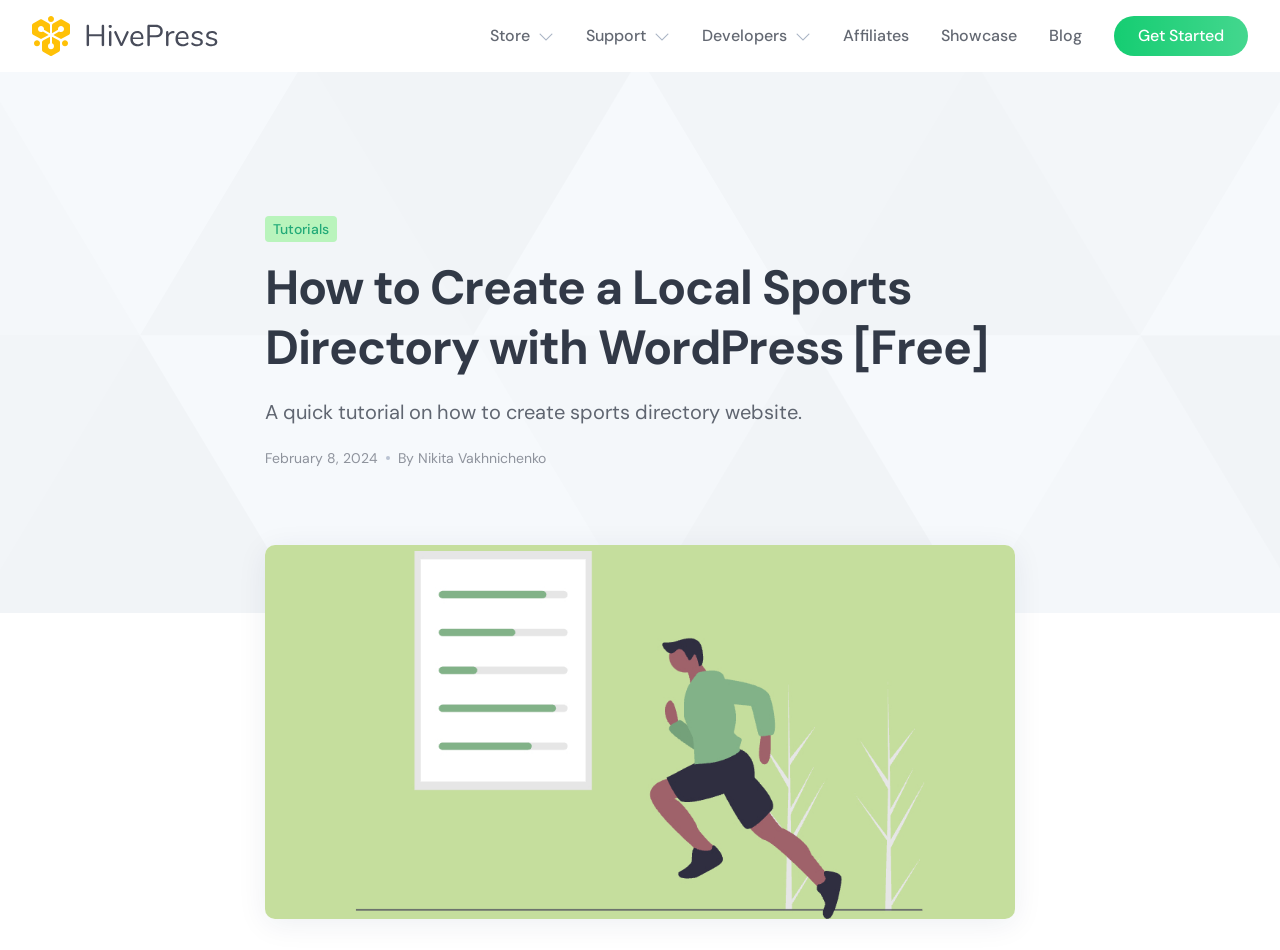What is the purpose of the website described in the tutorial?
Use the information from the screenshot to give a comprehensive response to the question.

The question can be answered by reading the static text 'A quick tutorial on how to create sports directory website.' which indicates that the purpose of the website is to create a local sports directory.